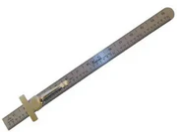What feature facilitates easy handling and precise placement of the tool?
Please provide a single word or phrase as your answer based on the screenshot.

Crossbar